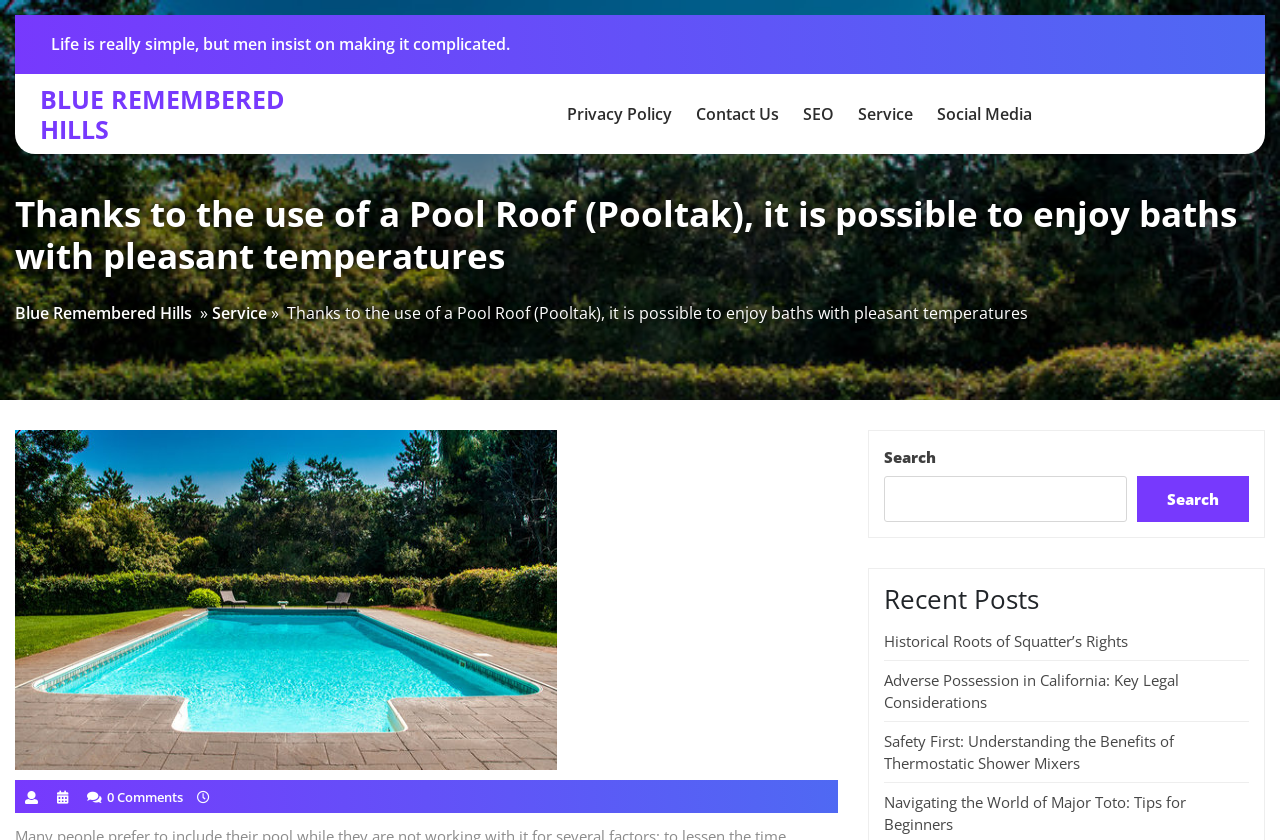Show the bounding box coordinates for the element that needs to be clicked to execute the following instruction: "Click on the 'BLUE REMEMBERED HILLS' link". Provide the coordinates in the form of four float numbers between 0 and 1, i.e., [left, top, right, bottom].

[0.031, 0.097, 0.223, 0.174]